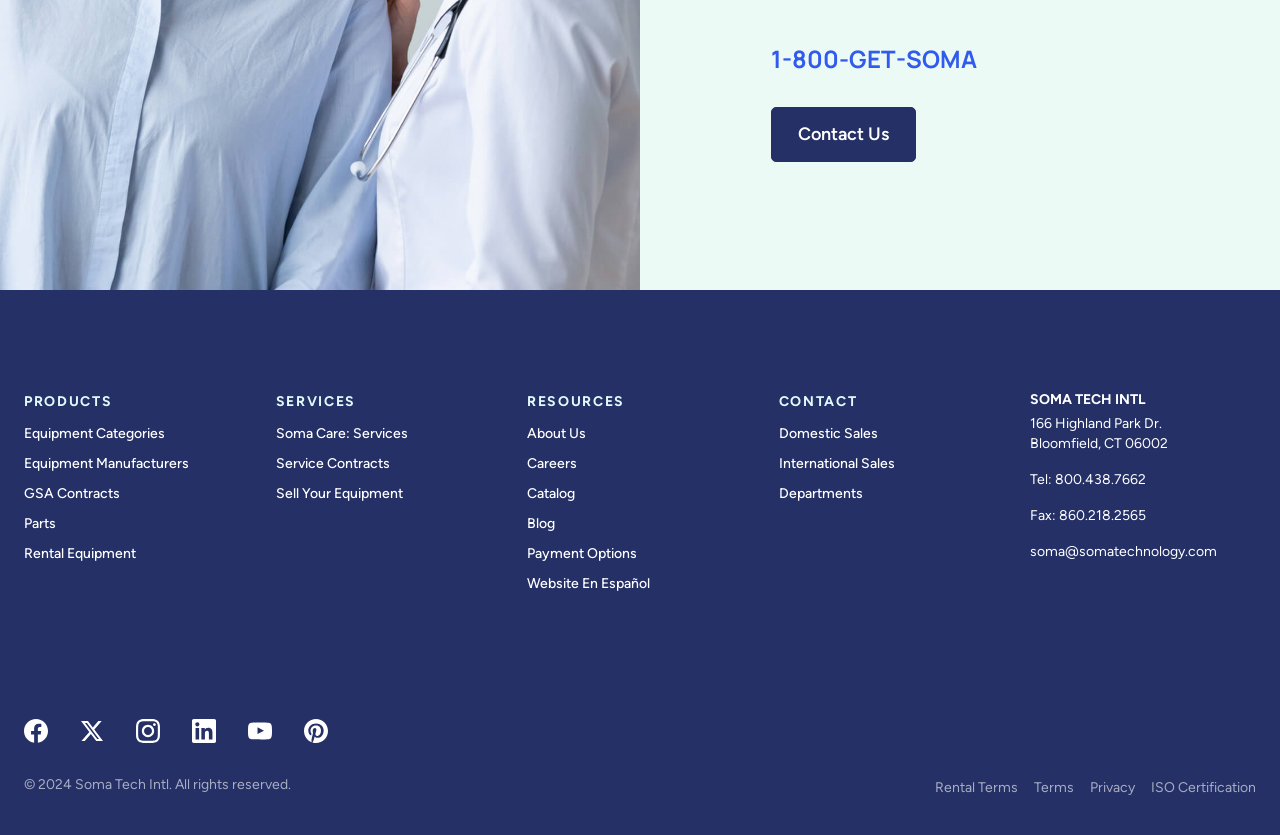Please identify the bounding box coordinates of the element that needs to be clicked to execute the following command: "Call '800.438.7662'". Provide the bounding box using four float numbers between 0 and 1, formatted as [left, top, right, bottom].

[0.824, 0.564, 0.895, 0.585]